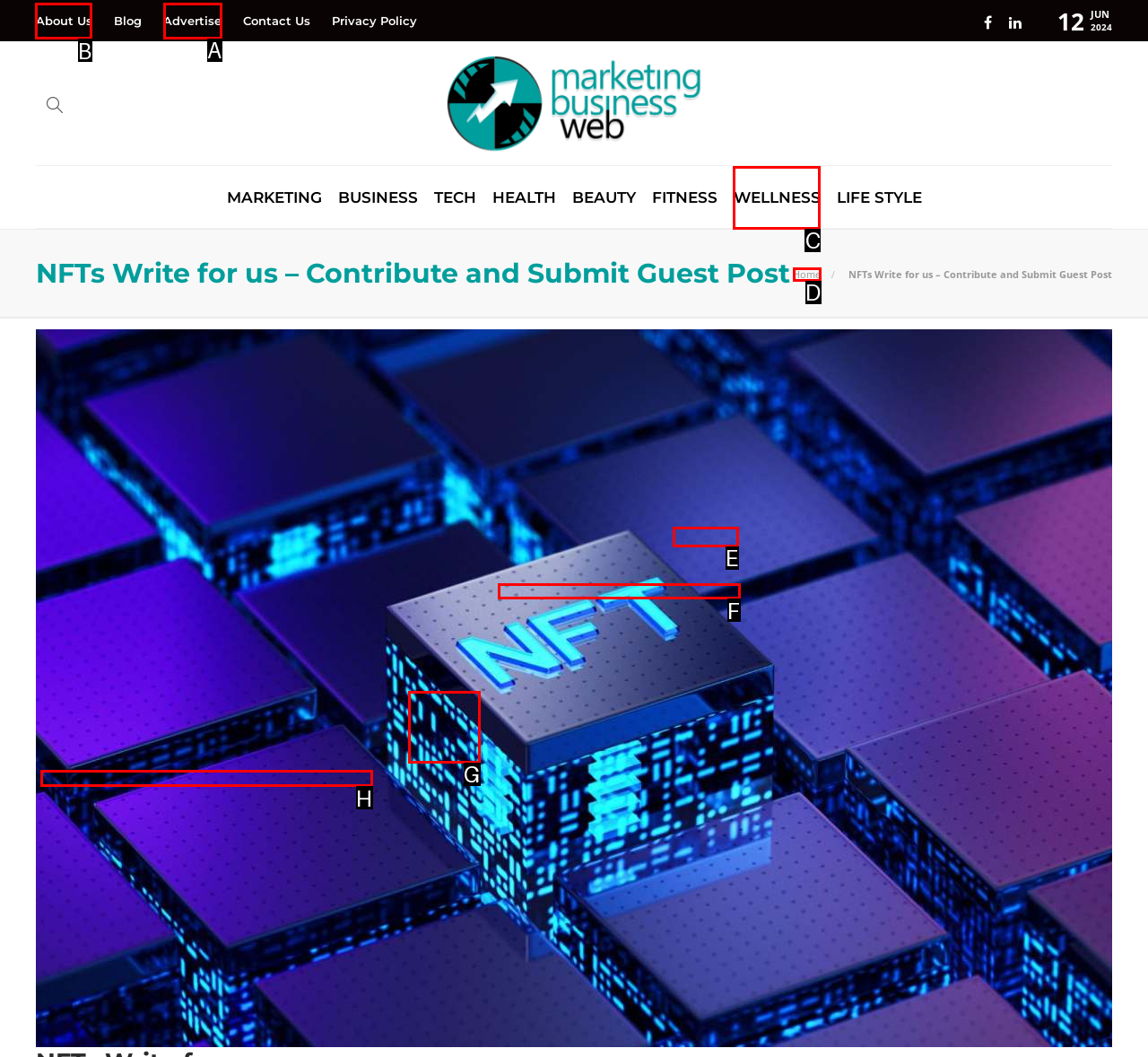Select the appropriate HTML element that needs to be clicked to execute the following task: Click on About Us. Respond with the letter of the option.

B